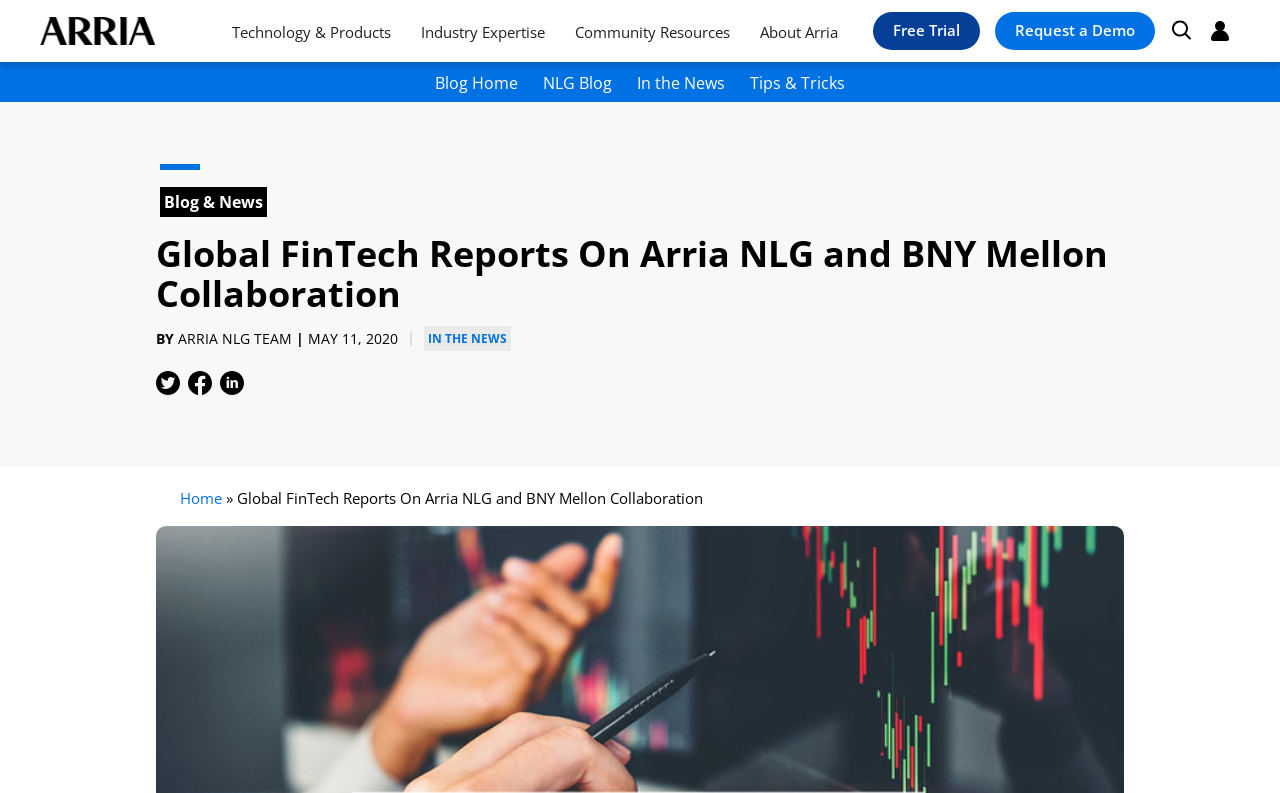Identify the bounding box coordinates of the specific part of the webpage to click to complete this instruction: "Read the NLG Blog".

[0.424, 0.09, 0.478, 0.118]